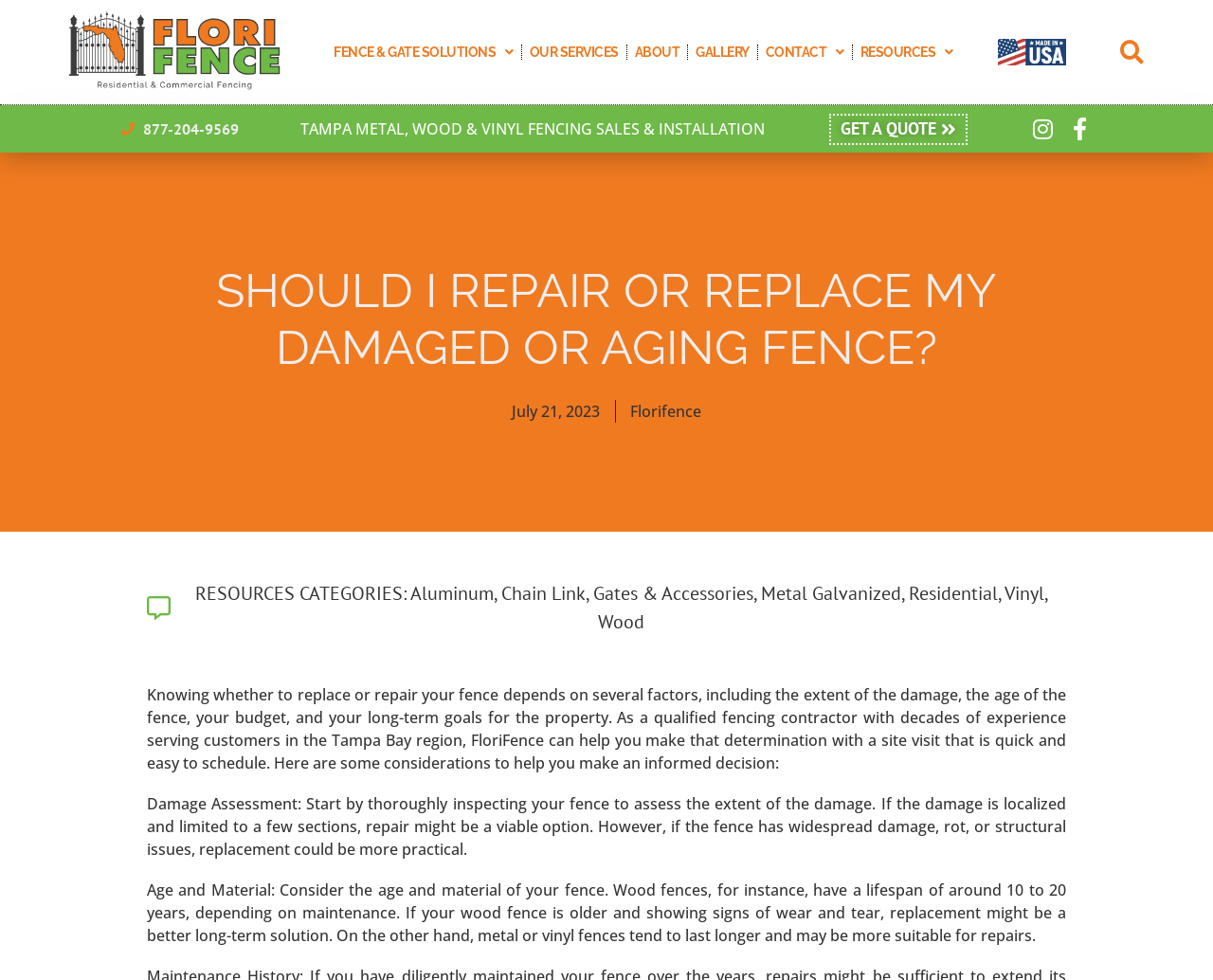What are the types of fencing materials mentioned?
We need a detailed and exhaustive answer to the question. Please elaborate.

The types of fencing materials are mentioned in the 'RESOURCES CATEGORIES' section, which includes Aluminum, Chain Link, Metal Galvanized, Residential, Vinyl, and Wood.